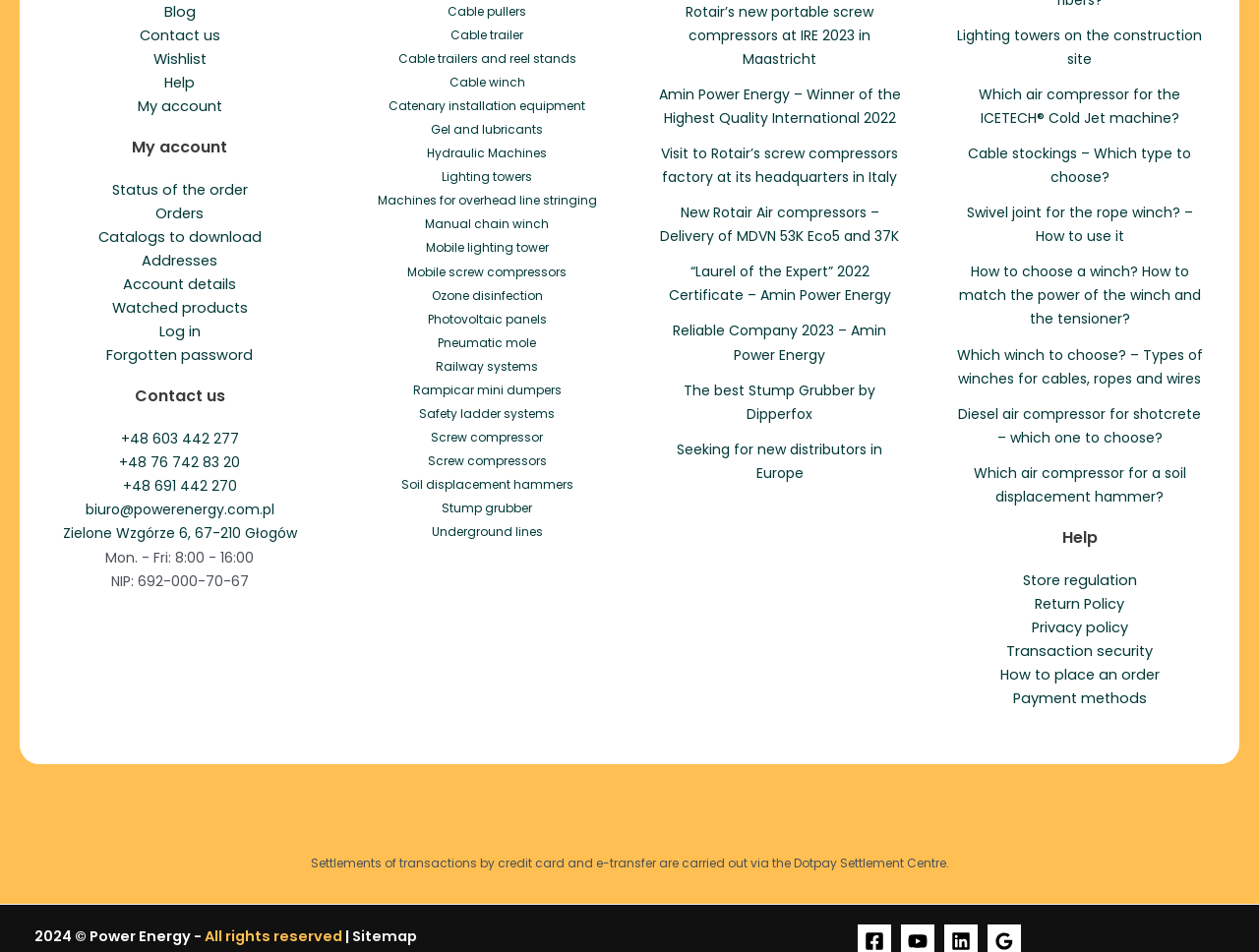Please find the bounding box coordinates of the element that you should click to achieve the following instruction: "Check the payment methods". The coordinates should be presented as four float numbers between 0 and 1: [left, top, right, bottom].

[0.804, 0.723, 0.911, 0.744]